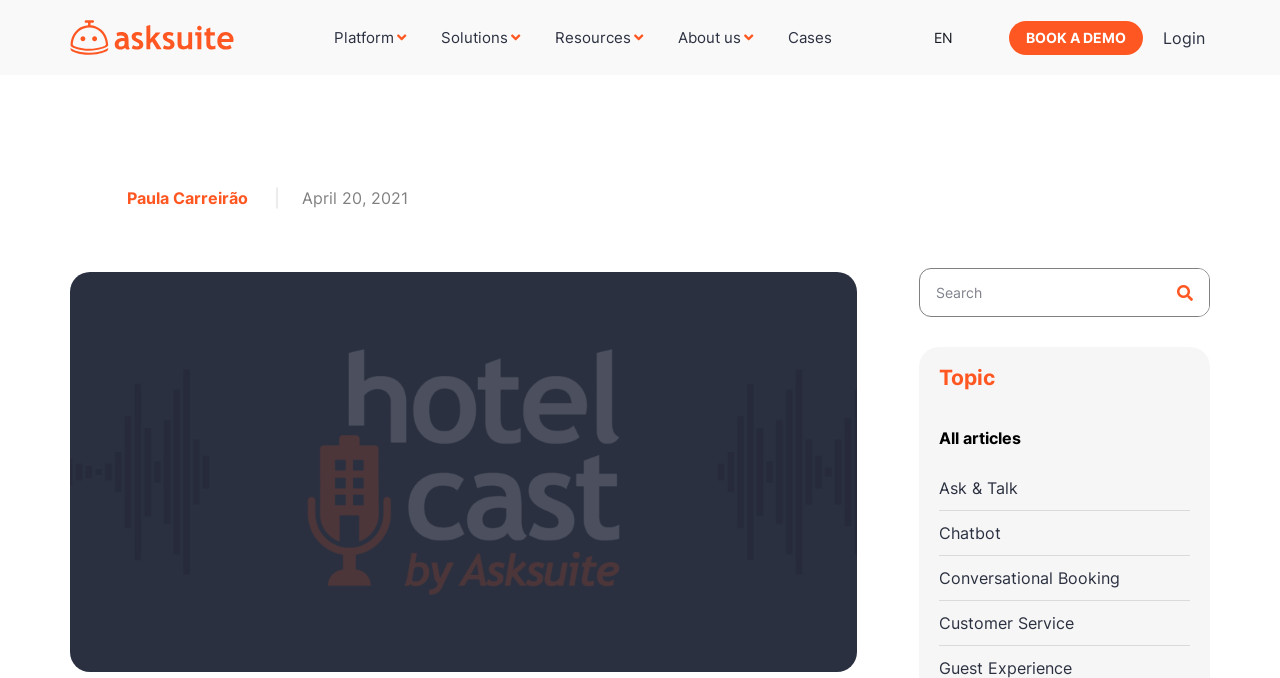Specify the bounding box coordinates of the element's area that should be clicked to execute the given instruction: "Click the 'BOOK A DEMO' button". The coordinates should be four float numbers between 0 and 1, i.e., [left, top, right, bottom].

[0.788, 0.03, 0.893, 0.08]